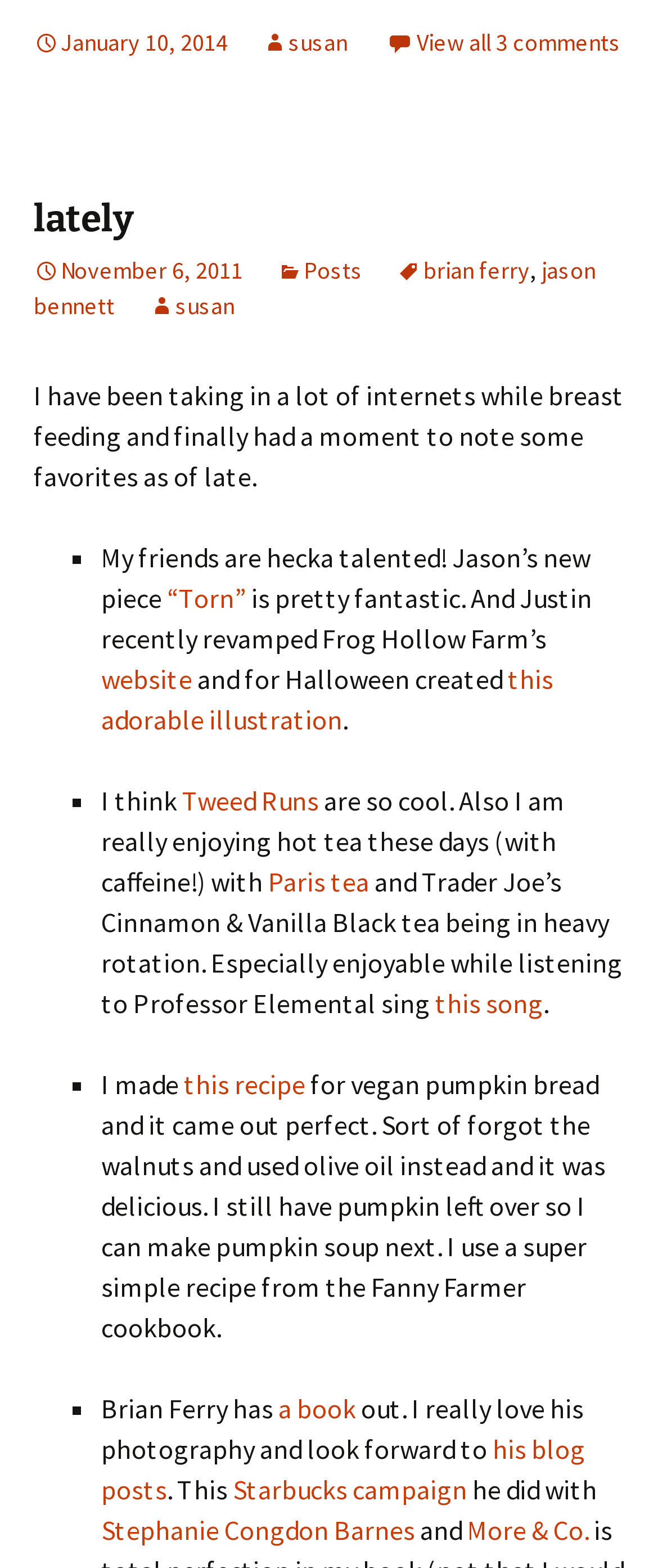Indicate the bounding box coordinates of the element that must be clicked to execute the instruction: "Check out Brian Ferry's book". The coordinates should be given as four float numbers between 0 and 1, i.e., [left, top, right, bottom].

[0.423, 0.887, 0.541, 0.909]